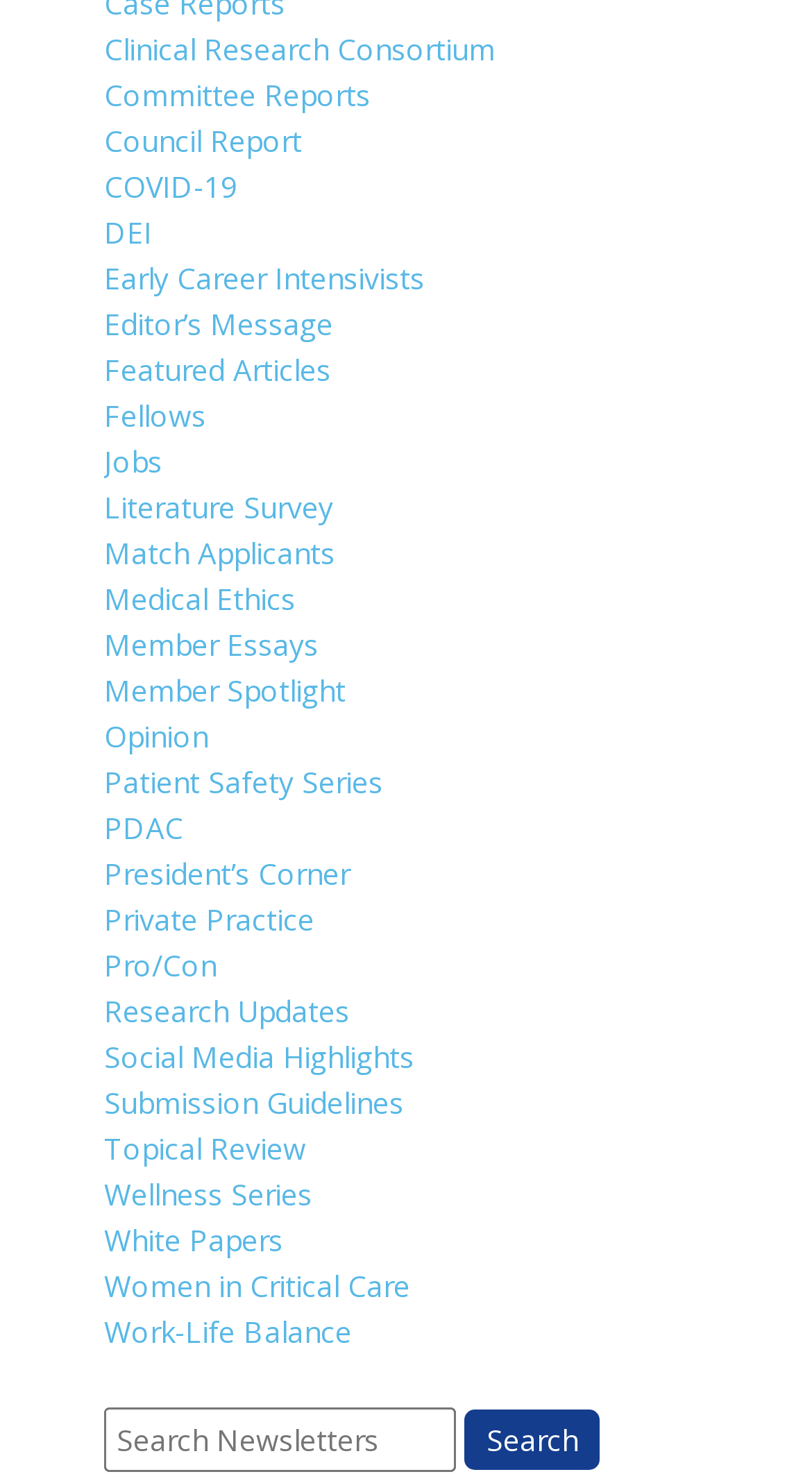Are there any articles on the webpage?
Respond with a short answer, either a single word or a phrase, based on the image.

Yes